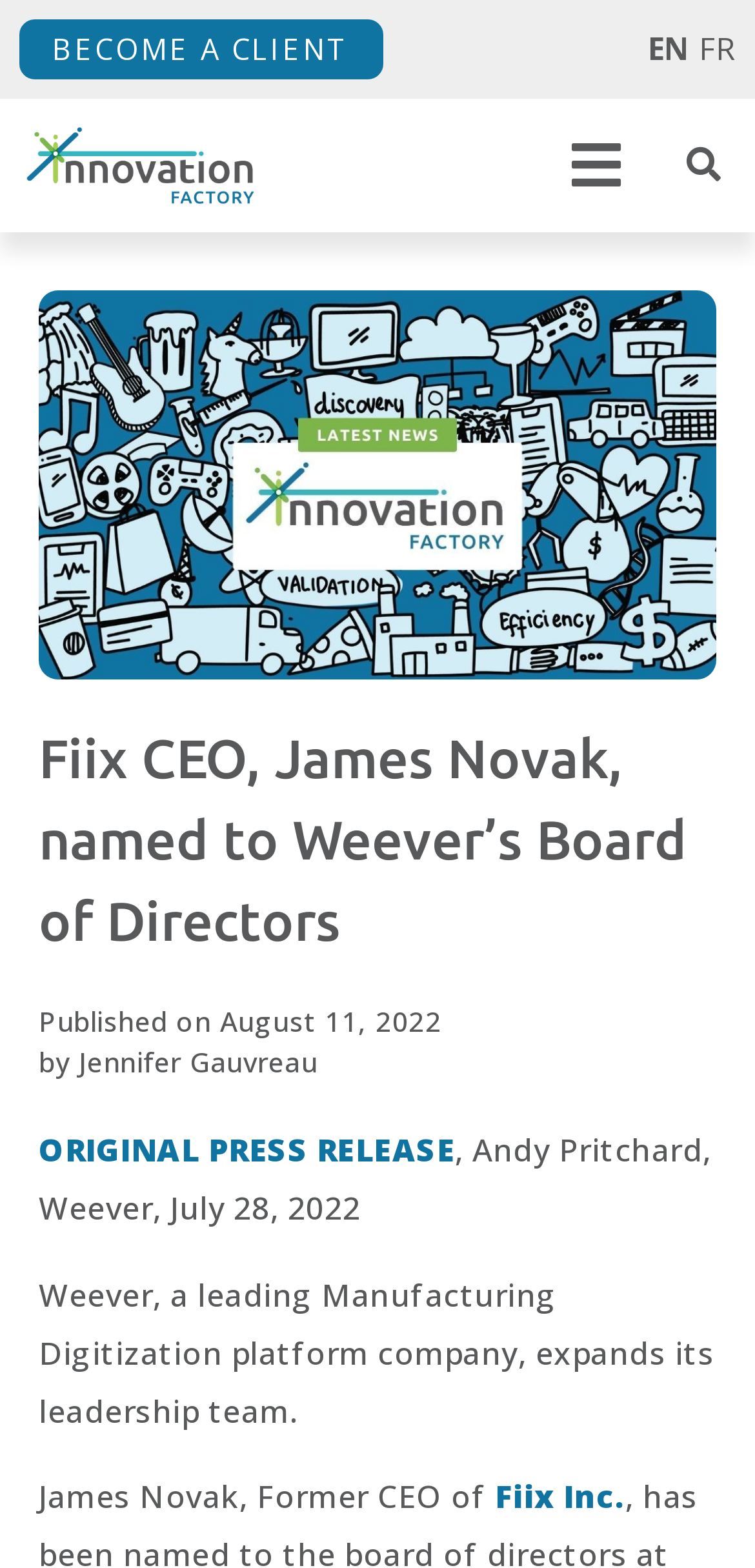What is the name of the company where James Novak was formerly CEO?
Please ensure your answer is as detailed and informative as possible.

I found the information about James Novak's former company by reading the text below the main heading, which mentions that James Novak was formerly CEO of Fiix Inc.